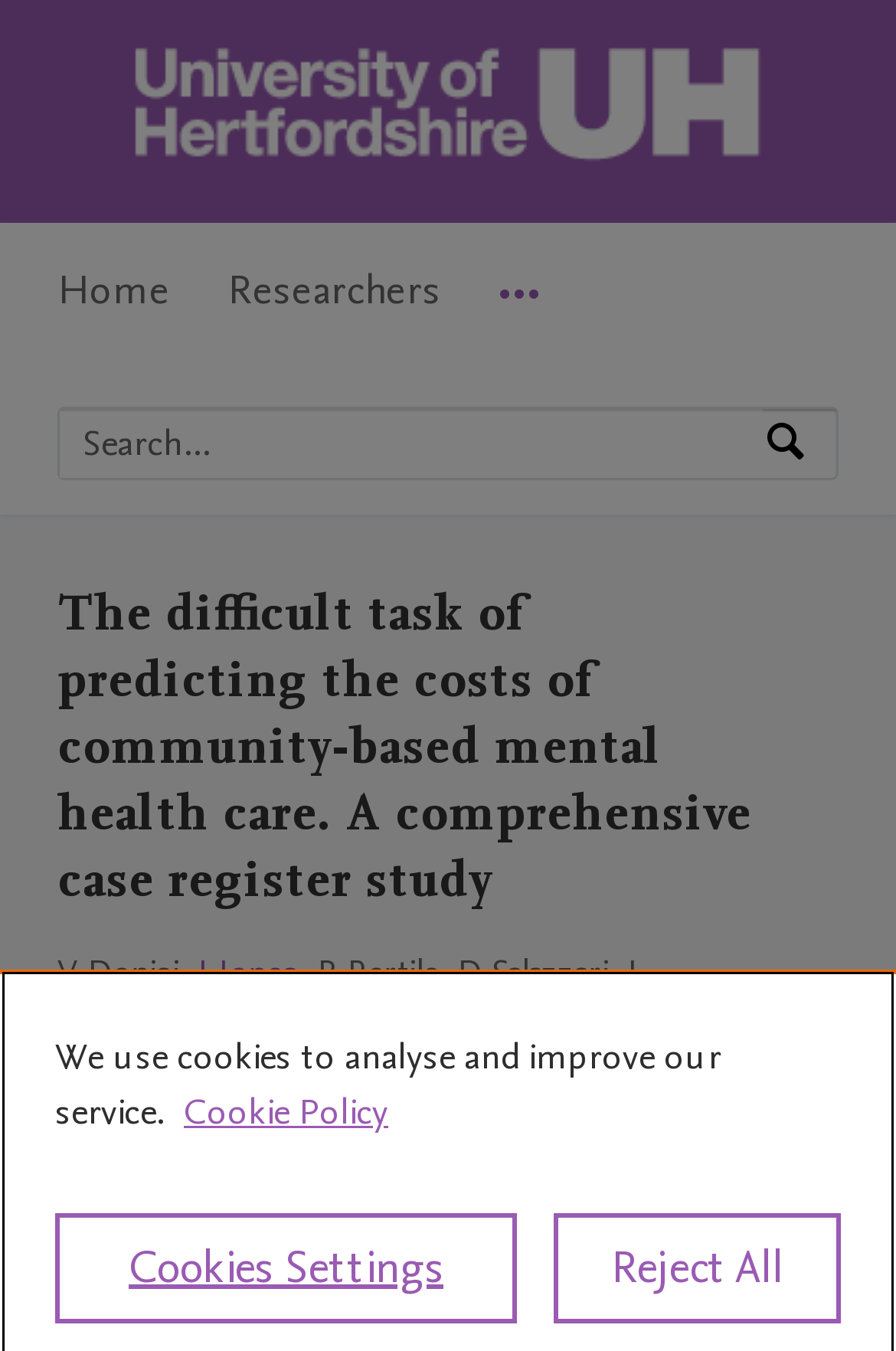Please locate the UI element described by "Cookies Settings" and provide its bounding box coordinates.

[0.062, 0.898, 0.577, 0.98]